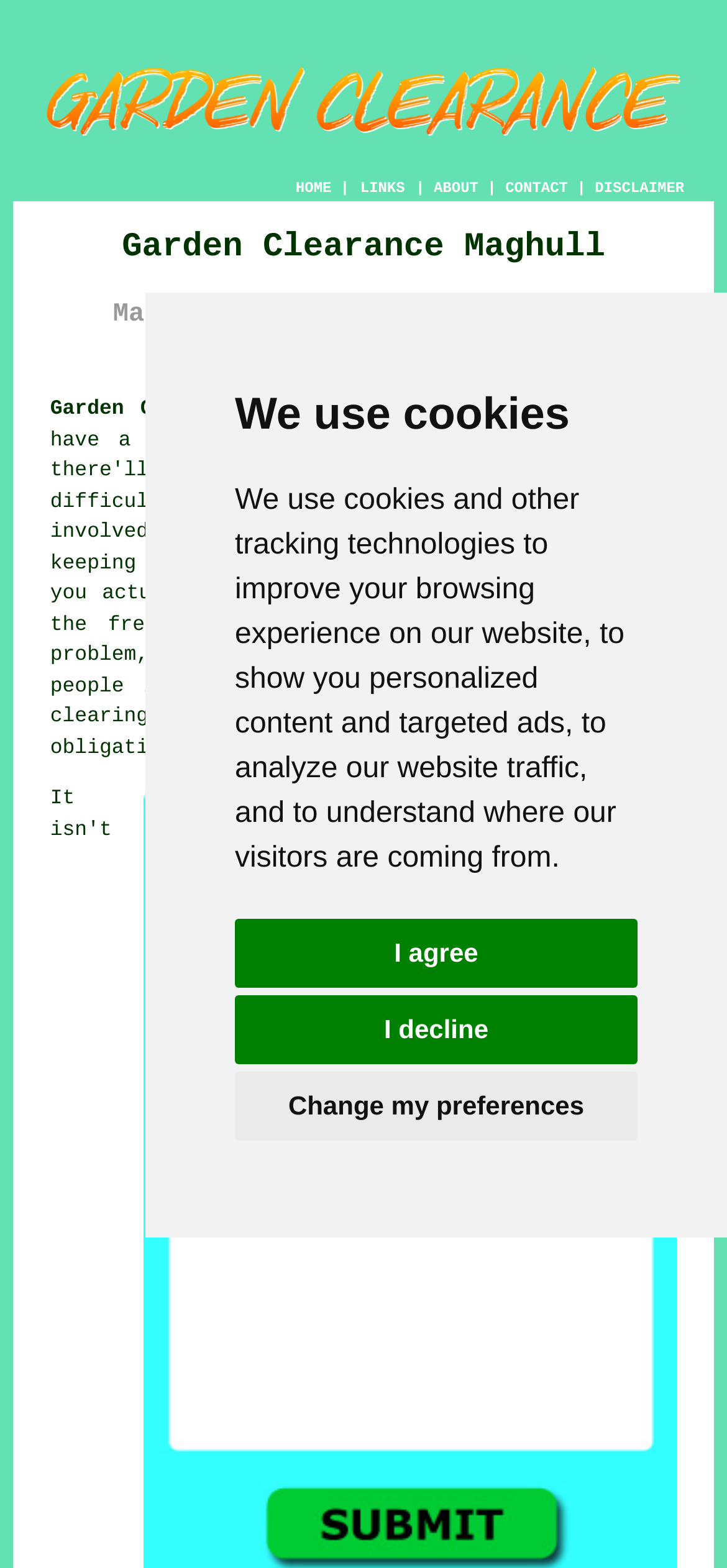Describe the entire webpage, focusing on both content and design.

The webpage is about garden clearance services in Maghull, Merseyside. At the top, there is a banner with a cookie policy notification, which includes a description of how the website uses cookies and tracking technologies. Below the notification, there are three buttons: "I agree", "I decline", and "Change my preferences".

On the top-left corner, there is an image related to garden clearance in Maghull, Merseyside. Next to the image, there is a navigation menu with links to "HOME", "LINKS", "ABOUT", "CONTACT", and "DISCLAIMER". These links are separated by vertical lines.

Below the navigation menu, there are two headings. The first heading reads "Garden Clearance Maghull", and the second heading reads "Maghull Garden and Waste Removal Services". Under these headings, there is a link to "Garden Clearance Maghull Merseyside (L31)".

Overall, the webpage appears to be a service provider's website, offering garden clearance services in the Maghull area of Merseyside.